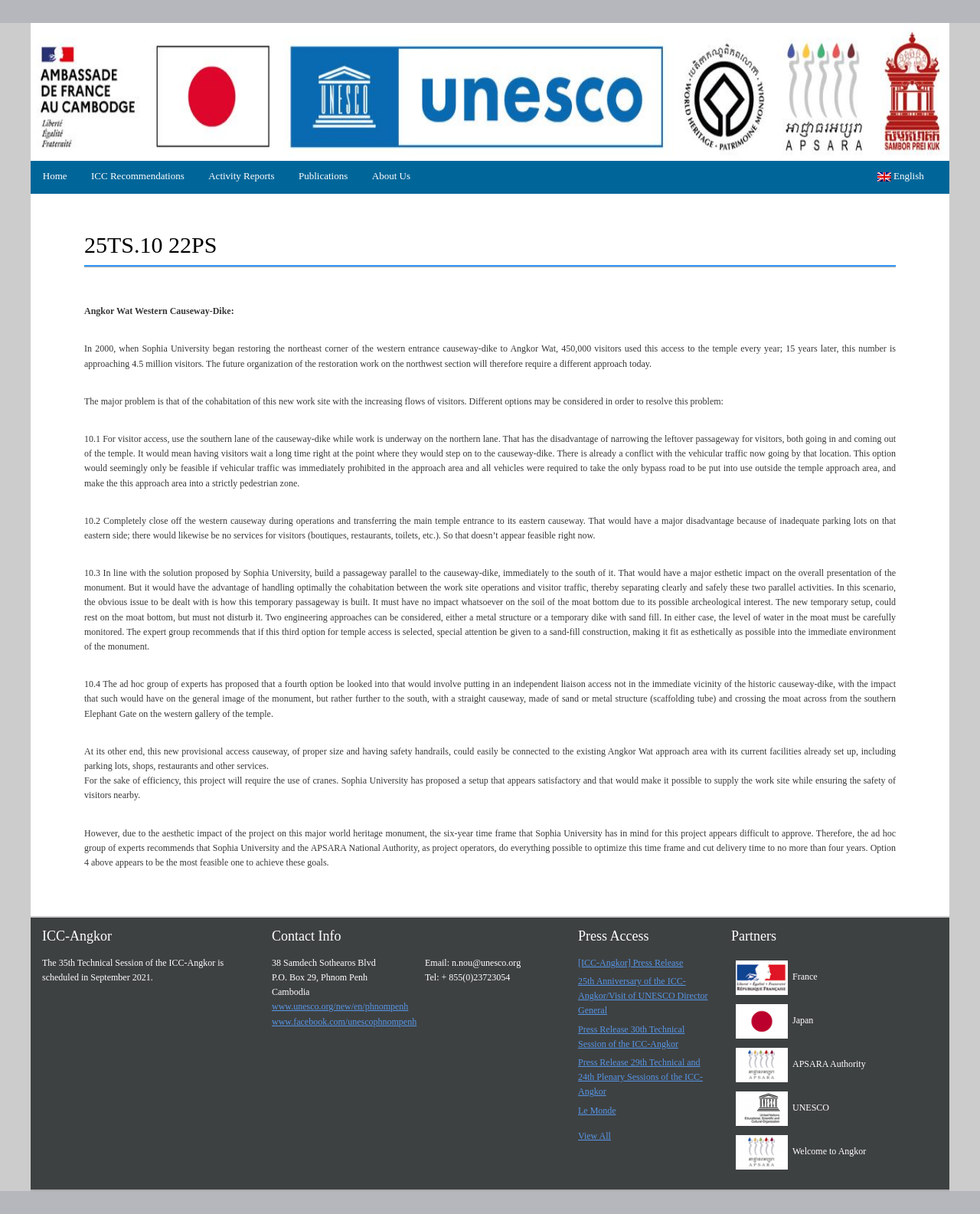Kindly provide the bounding box coordinates of the section you need to click on to fulfill the given instruction: "View the 'ICC Recommendations'".

[0.081, 0.132, 0.2, 0.16]